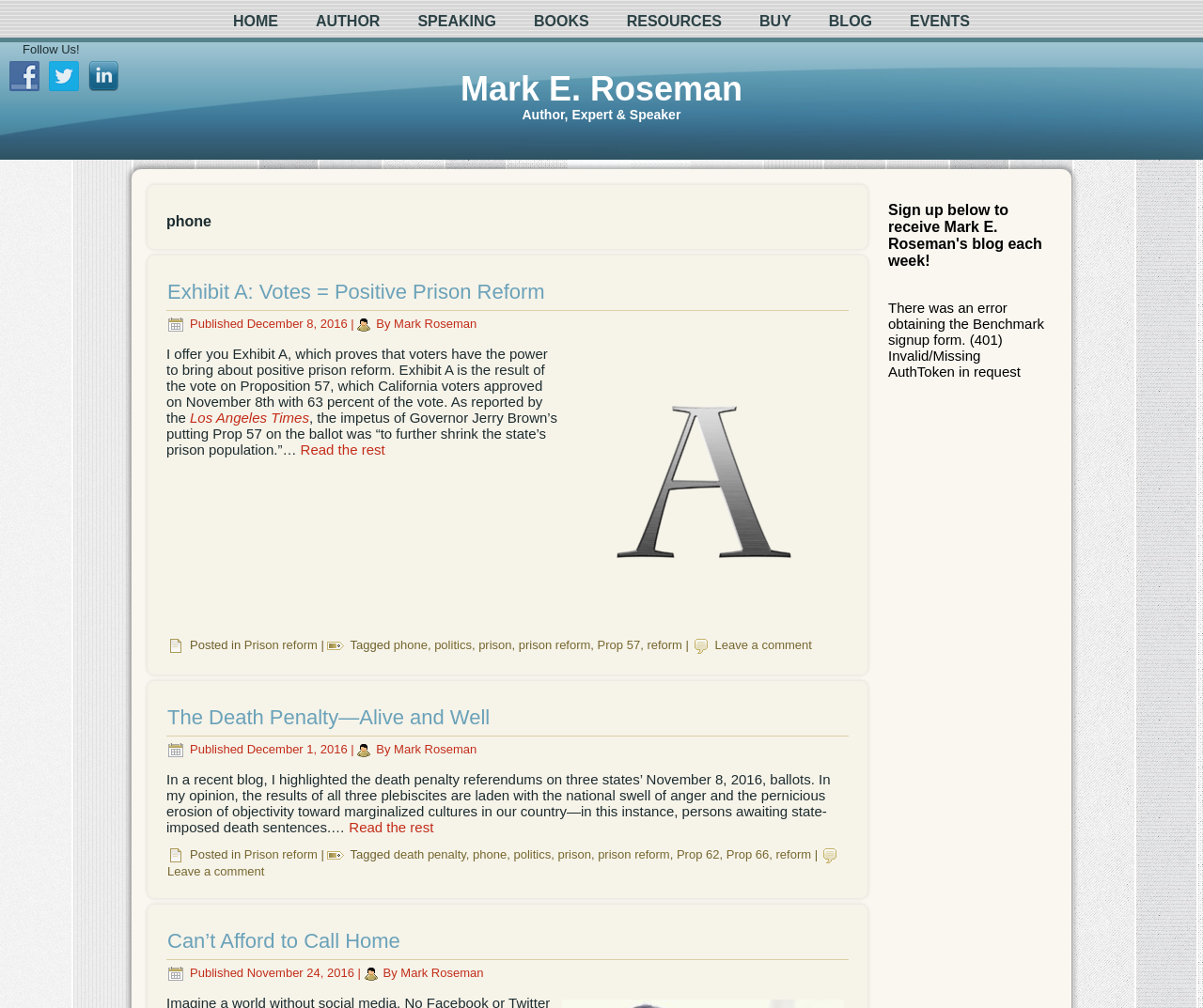Locate the bounding box coordinates of the element that needs to be clicked to carry out the instruction: "Read the rest of the article about Exhibit A". The coordinates should be given as four float numbers ranging from 0 to 1, i.e., [left, top, right, bottom].

[0.25, 0.438, 0.32, 0.454]